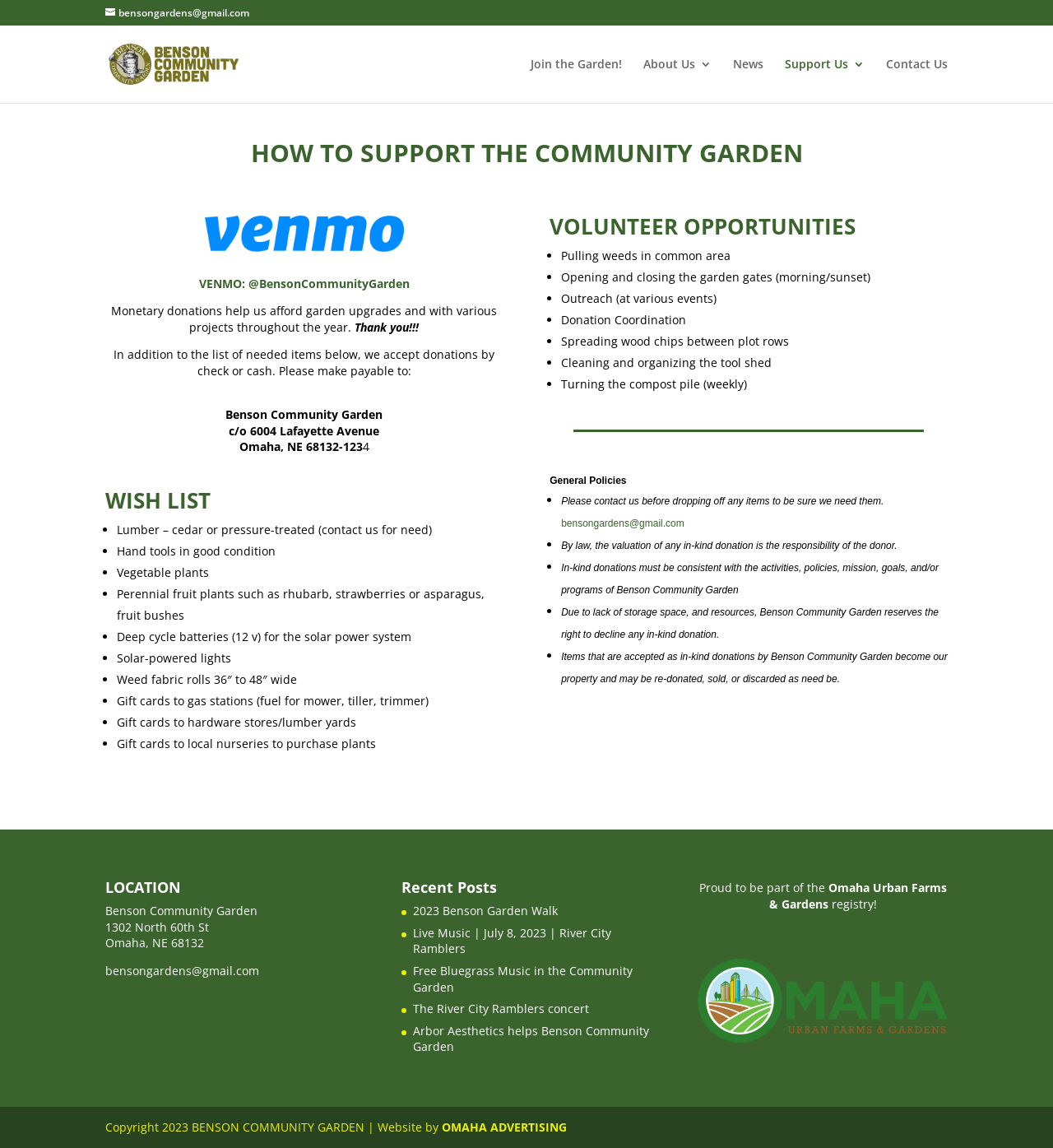Locate the bounding box coordinates of the element that should be clicked to execute the following instruction: "Click the 'bensongardens@gmail.com' email link".

[0.533, 0.451, 0.65, 0.461]